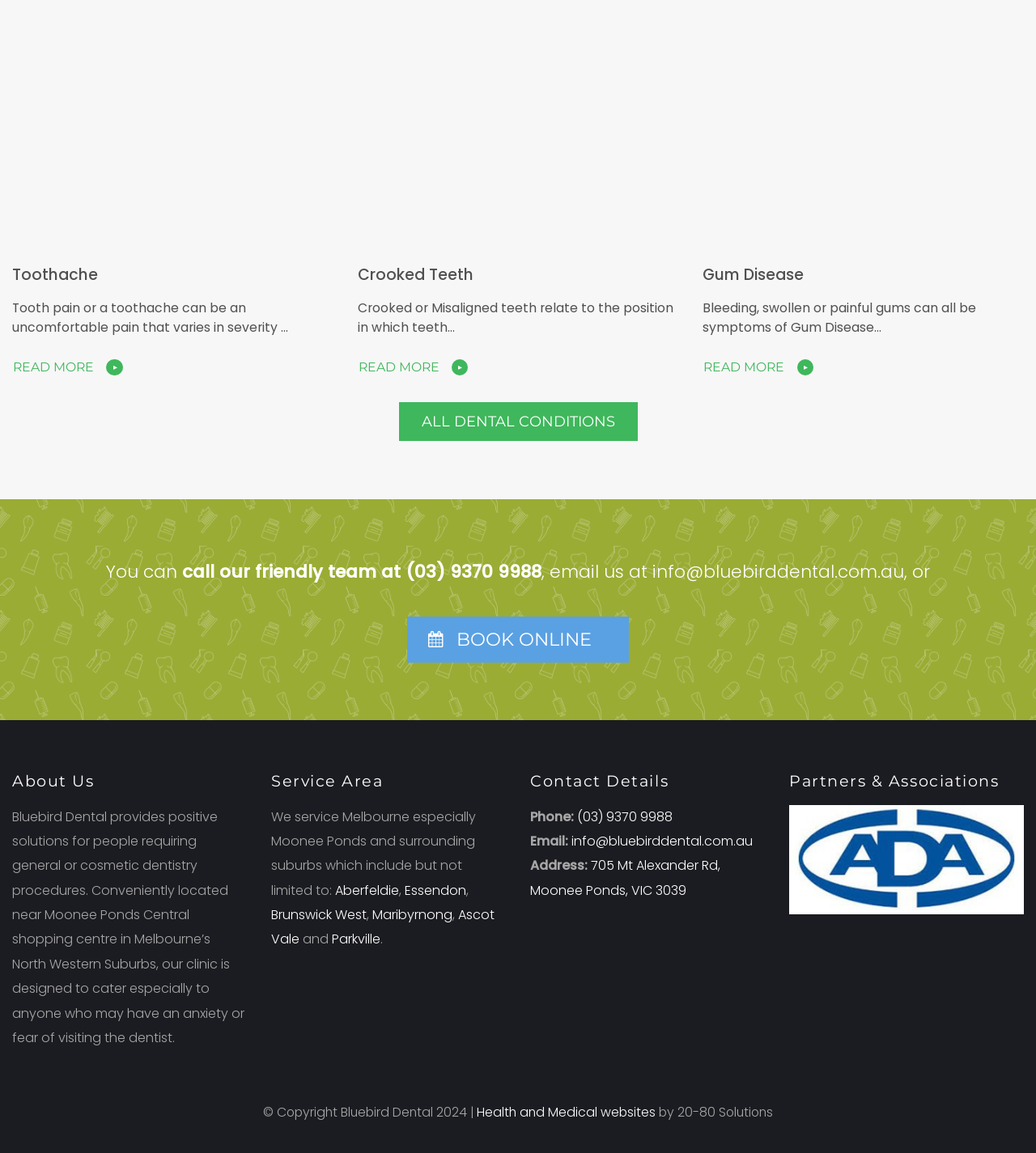Please locate the bounding box coordinates of the element that needs to be clicked to achieve the following instruction: "Book an appointment online". The coordinates should be four float numbers between 0 and 1, i.e., [left, top, right, bottom].

[0.393, 0.534, 0.607, 0.574]